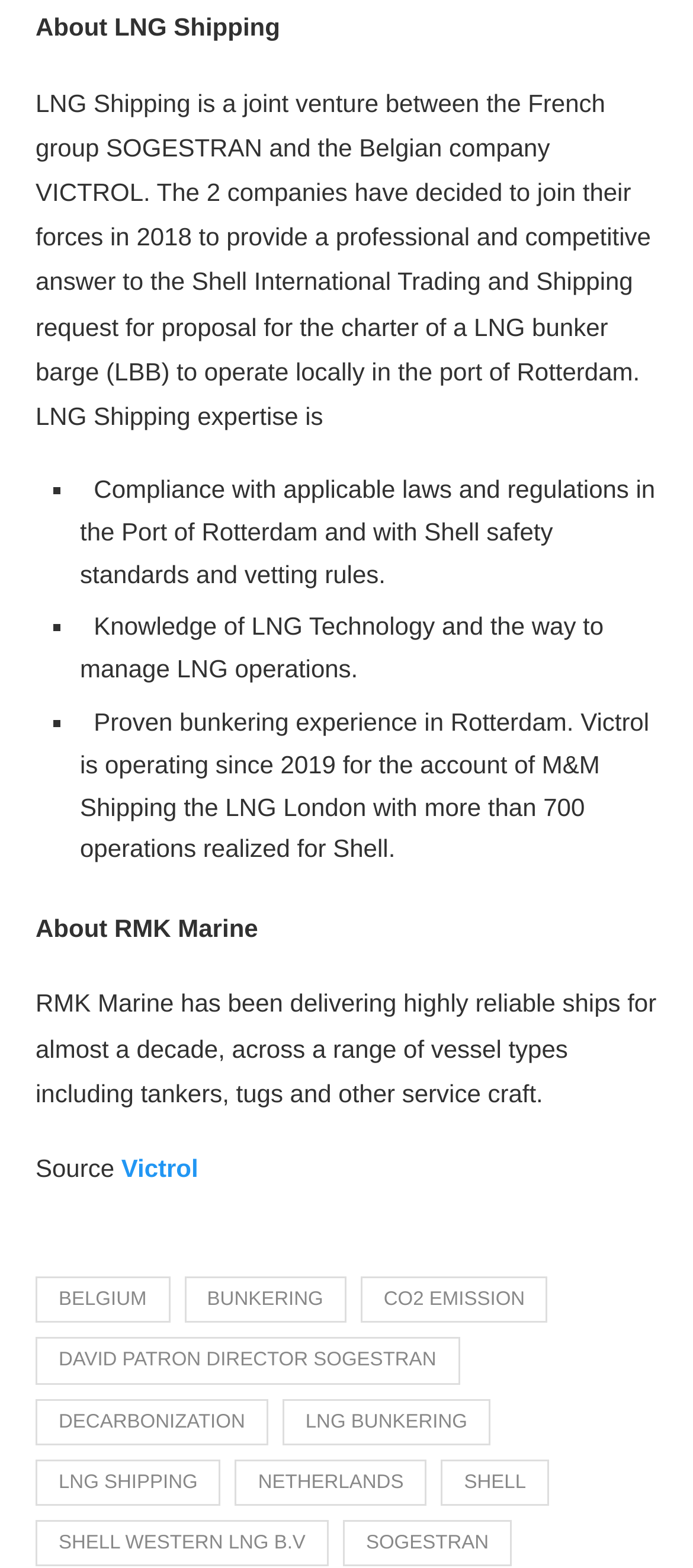Please identify the bounding box coordinates of the area that needs to be clicked to follow this instruction: "Read more about CO2 EMISSION".

[0.513, 0.908, 0.774, 0.938]